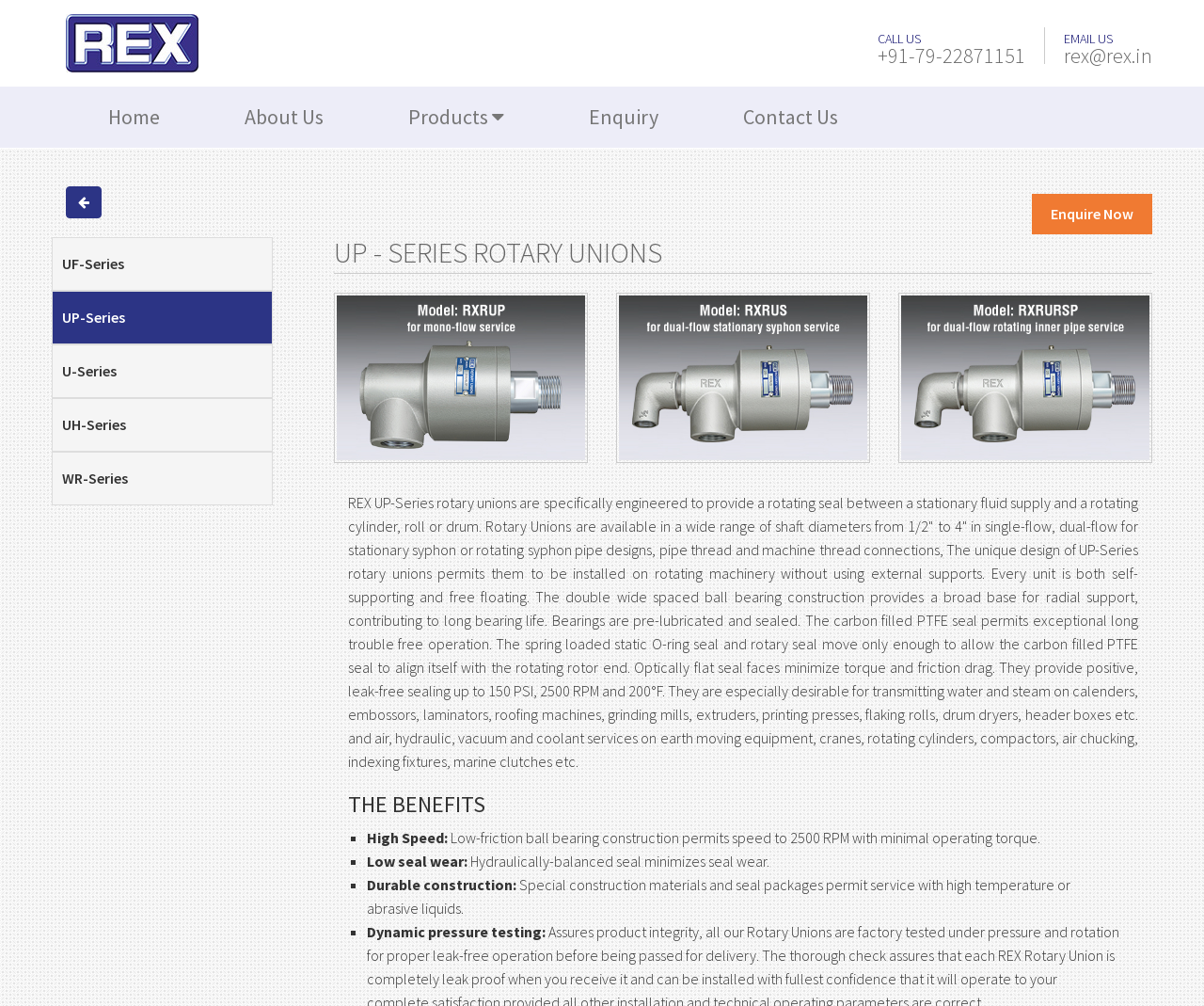Determine the bounding box coordinates of the target area to click to execute the following instruction: "Click on the 'Enquire Now' button."

[0.857, 0.193, 0.957, 0.233]